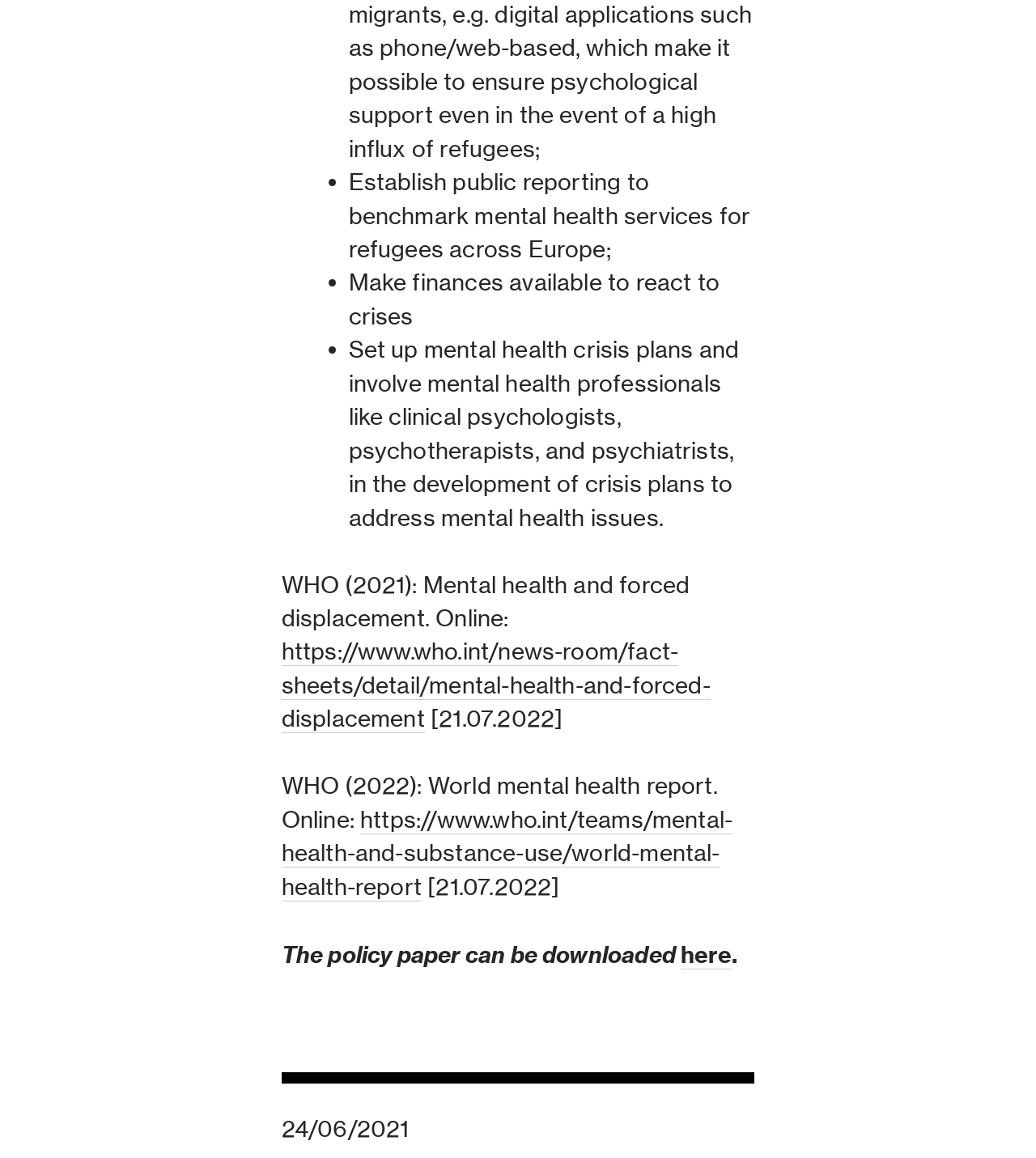Use a single word or phrase to answer the question: How many links are there to WHO reports?

2